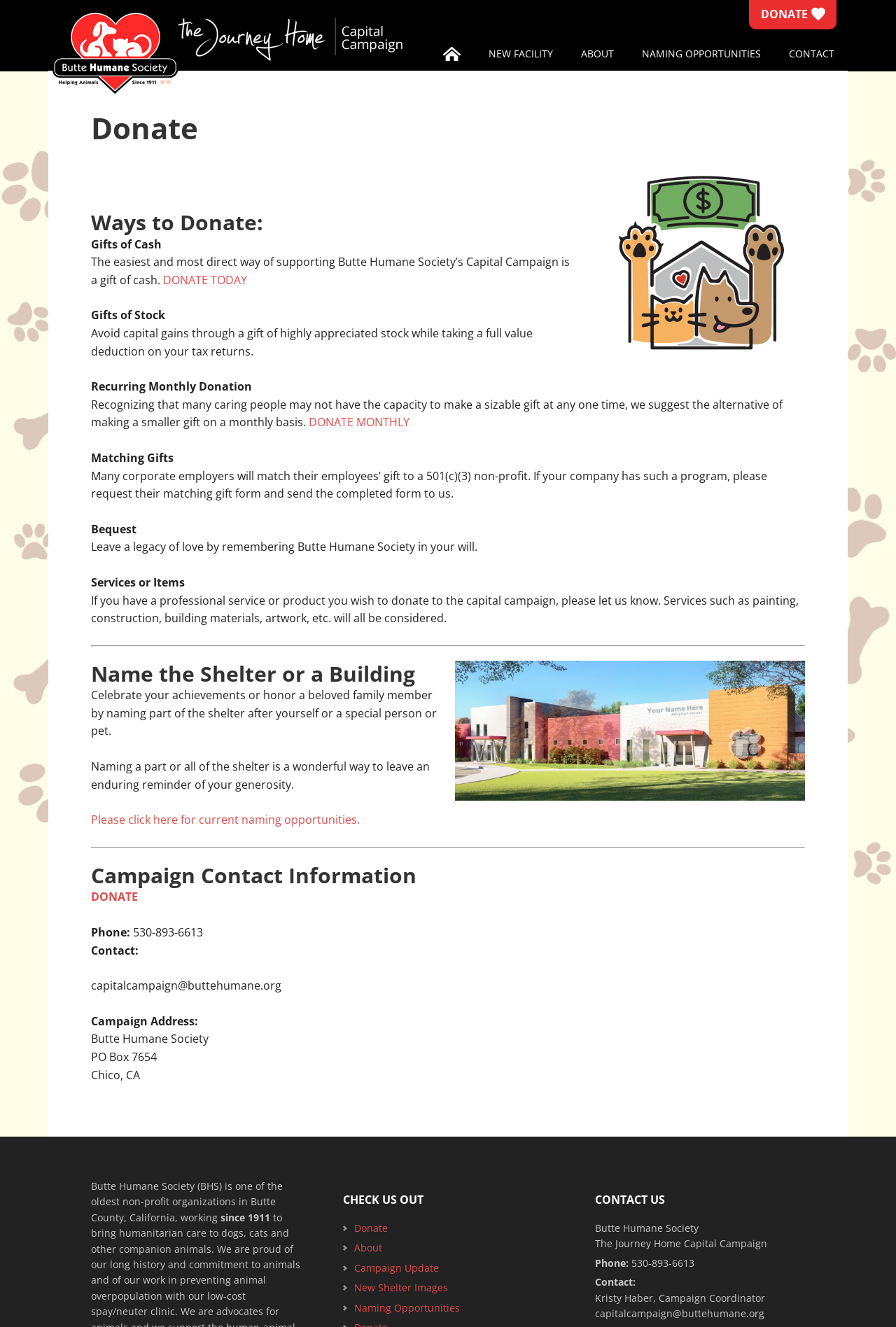Answer the question using only one word or a concise phrase: What is the purpose of the capital campaign?

To support the new facility